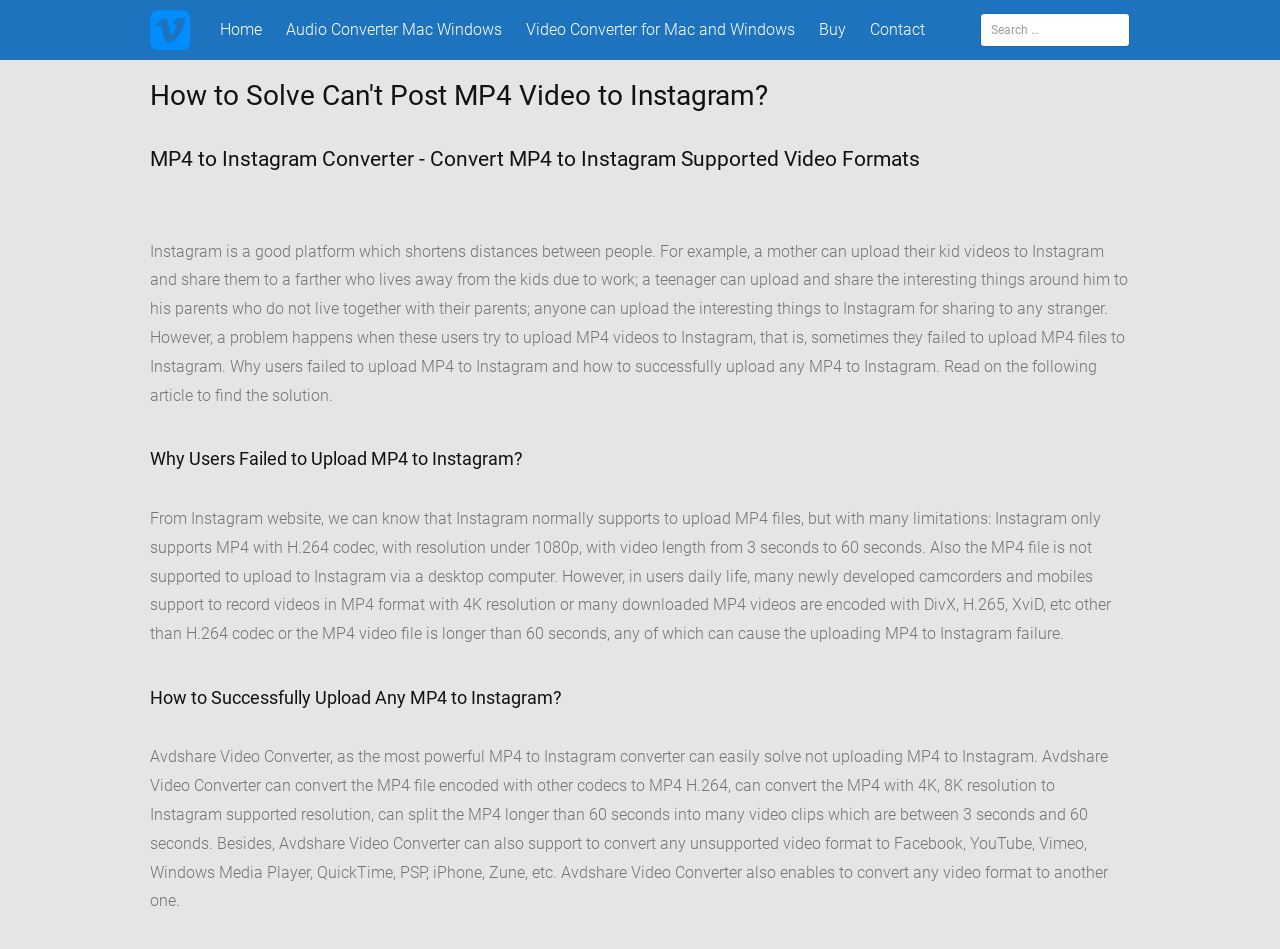Provide a brief response in the form of a single word or phrase:
What is the purpose of Avdshare Video Converter?

Solve MP4 upload issue to Instagram